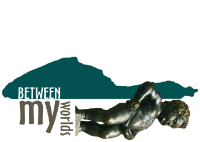What is the mood of the visual composition?
Using the screenshot, give a one-word or short phrase answer.

Contemplative